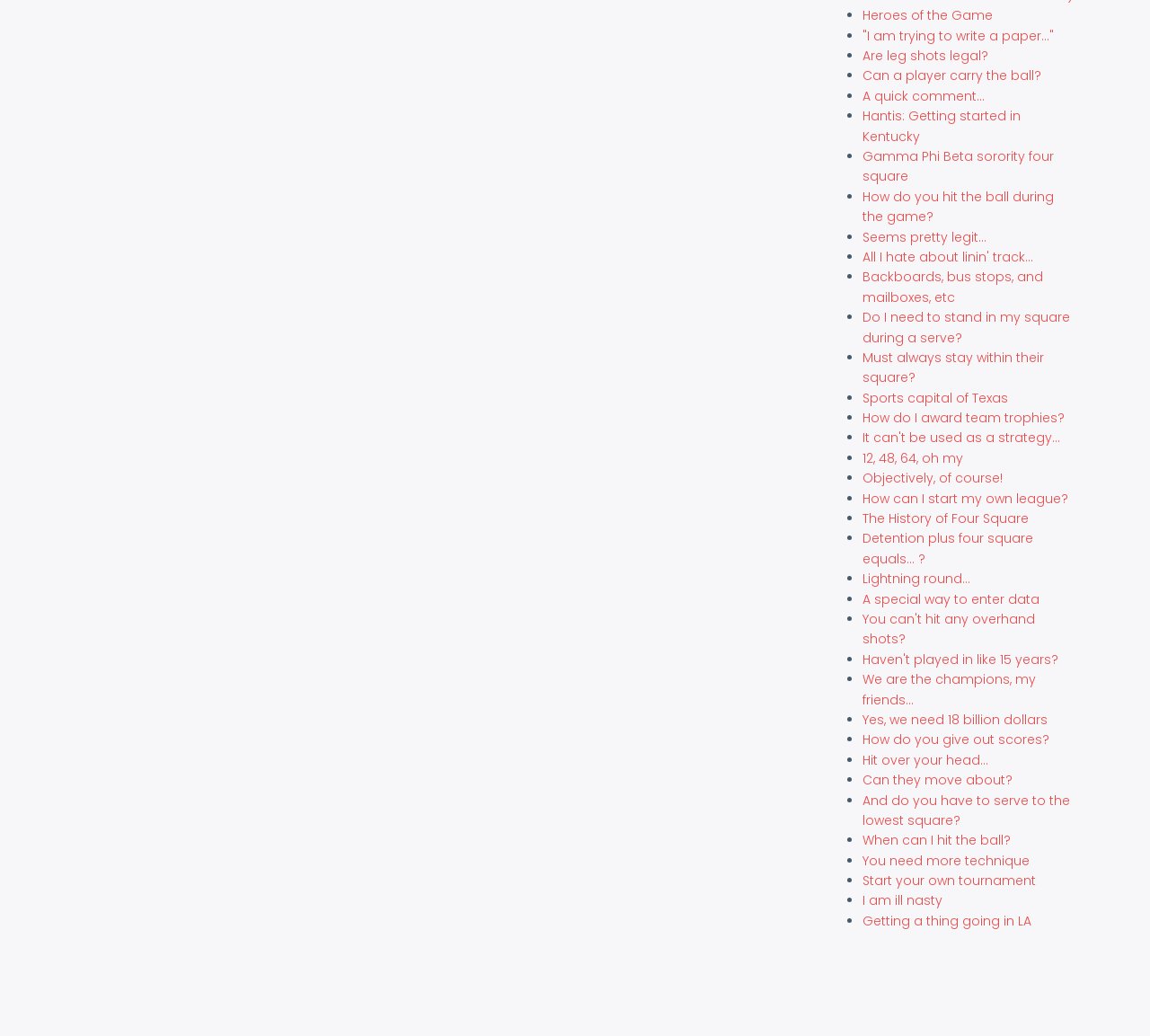Use one word or a short phrase to answer the question provided: 
What is the topic of the webpage?

Four Square